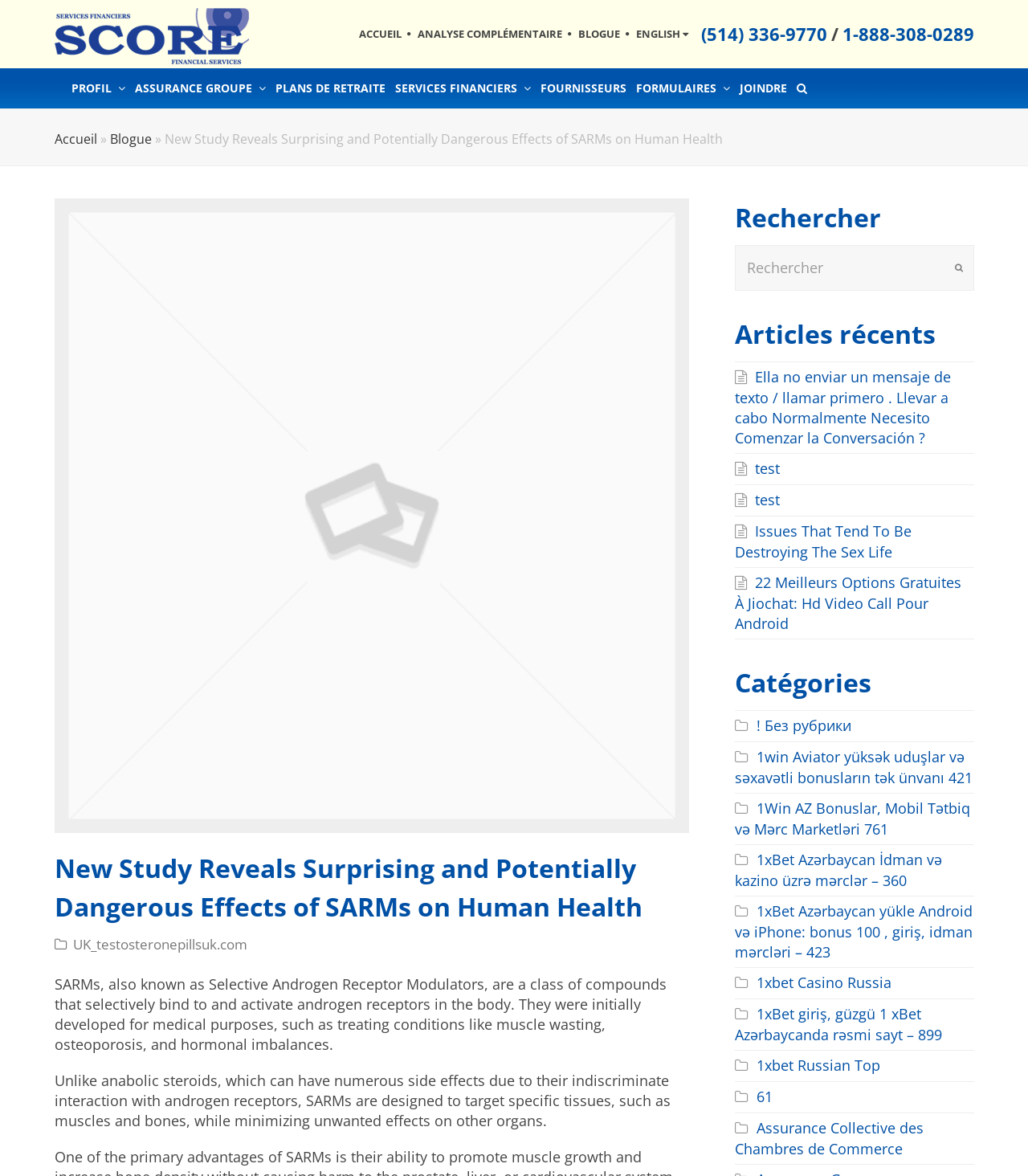Provide a single word or phrase answer to the question: 
What is the purpose of SARMs?

Medical purposes